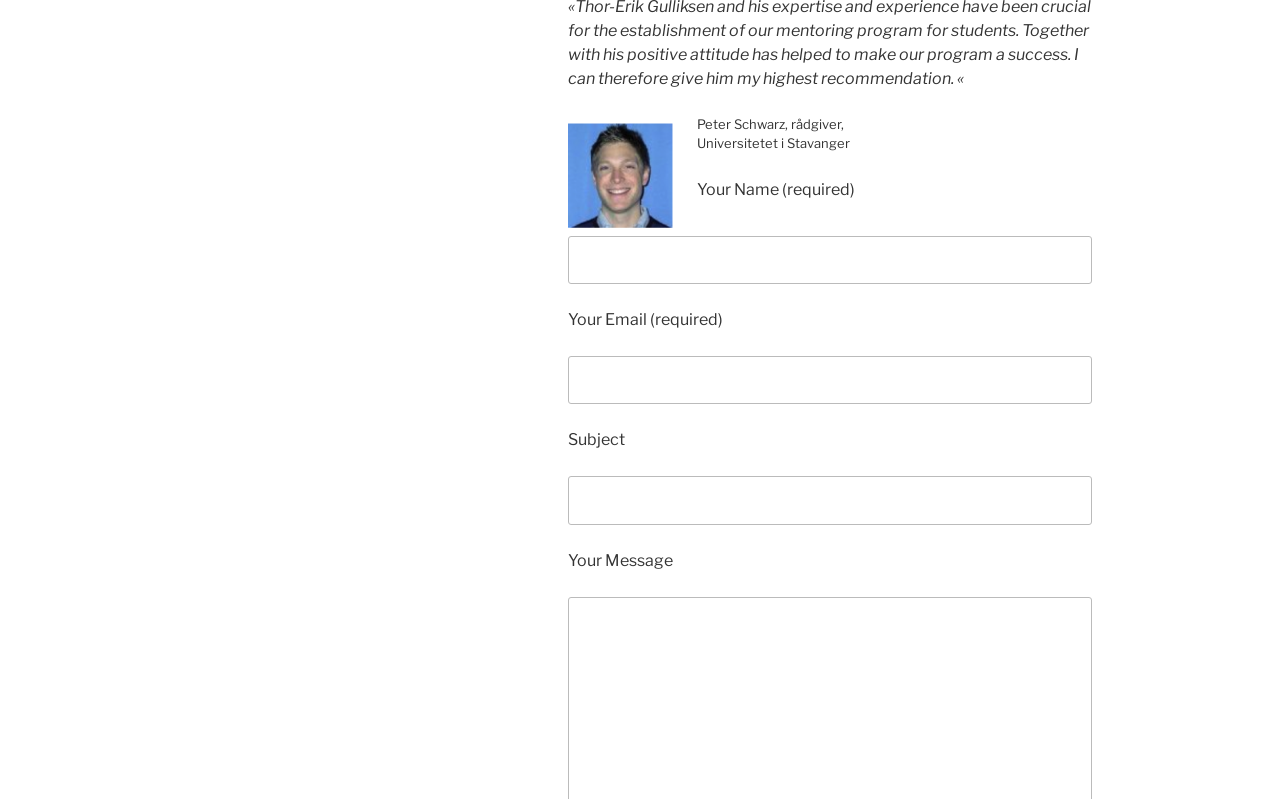What is the purpose of the three text boxes?
Analyze the image and provide a thorough answer to the question.

The three text boxes are accompanied by StaticText elements with the text 'Your Name (required)', 'Your Email (required)', and 'Your Message', respectively. This suggests that the text boxes are intended for users to input their name, email, and message, likely for the purpose of sending a contact or feedback form.